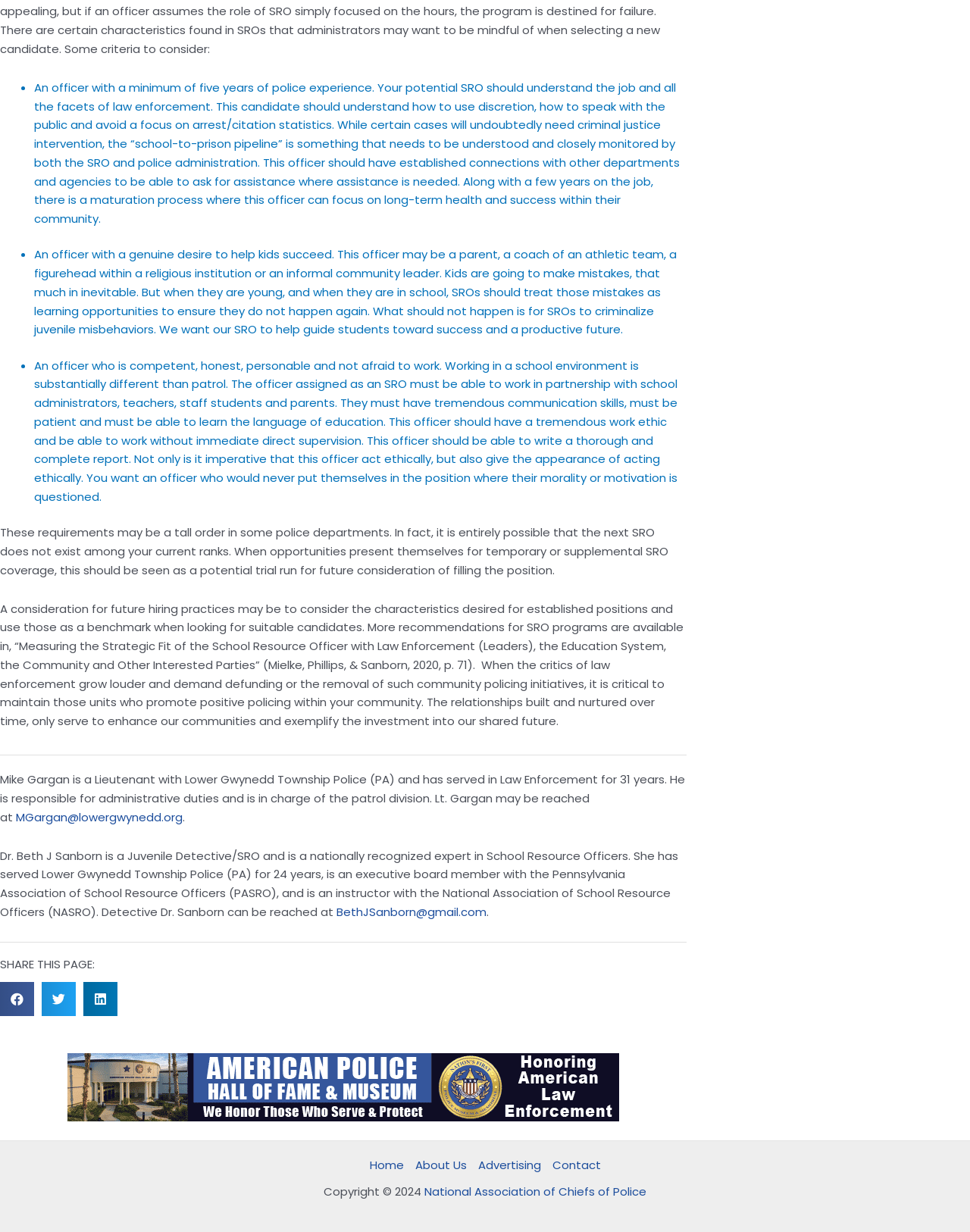Please identify the bounding box coordinates for the region that you need to click to follow this instruction: "Go to the Home page".

[0.381, 0.938, 0.422, 0.954]